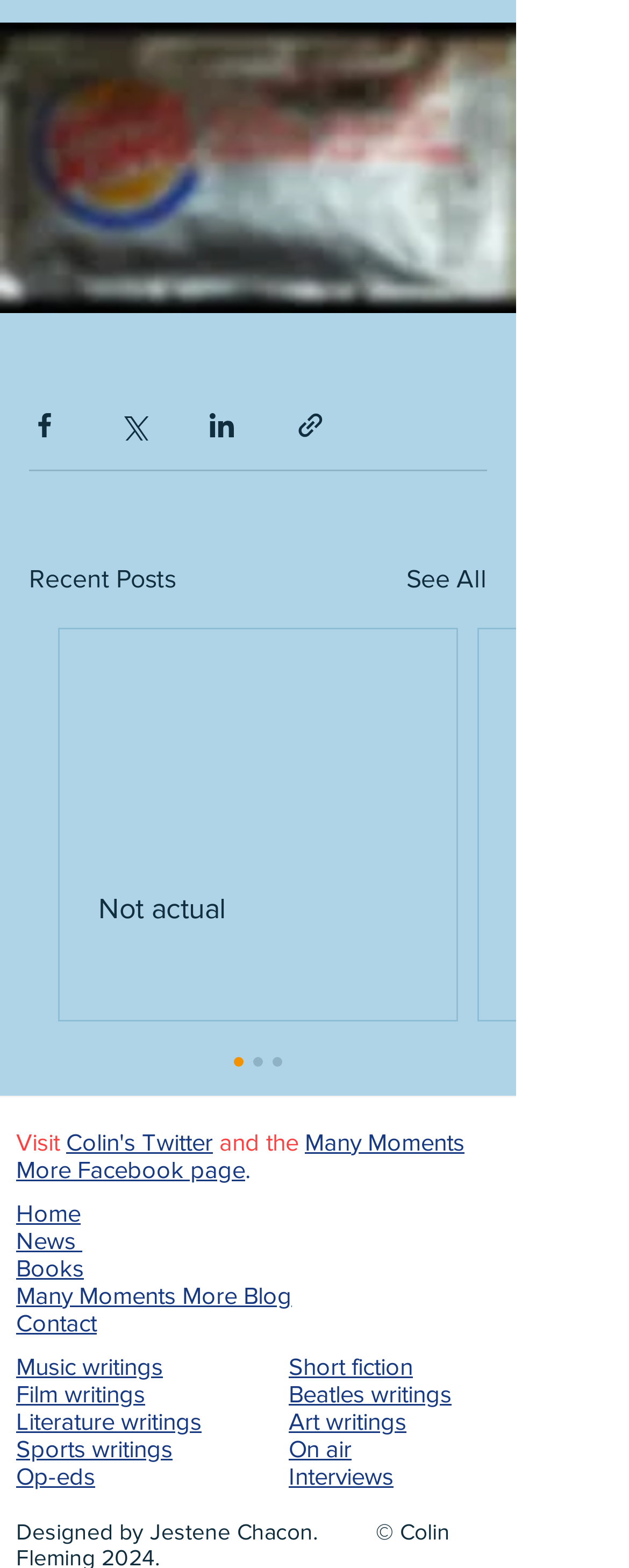Locate the bounding box of the UI element defined by this description: "Chat". The coordinates should be given as four float numbers between 0 and 1, formatted as [left, top, right, bottom].

None